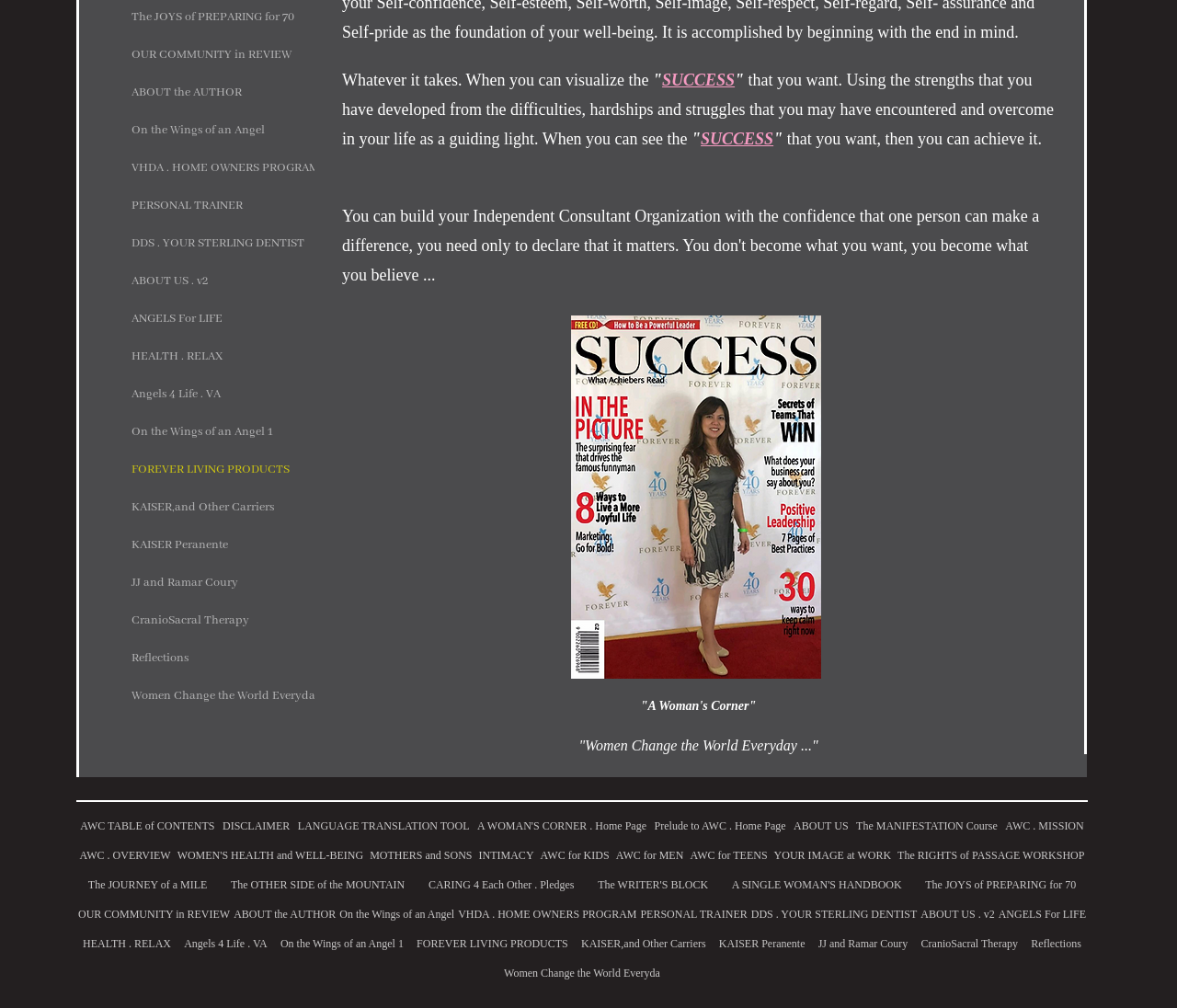What is the focus of the 'DDS. YOUR STERLING DENTIST' link?
Using the image provided, answer with just one word or phrase.

Dental health